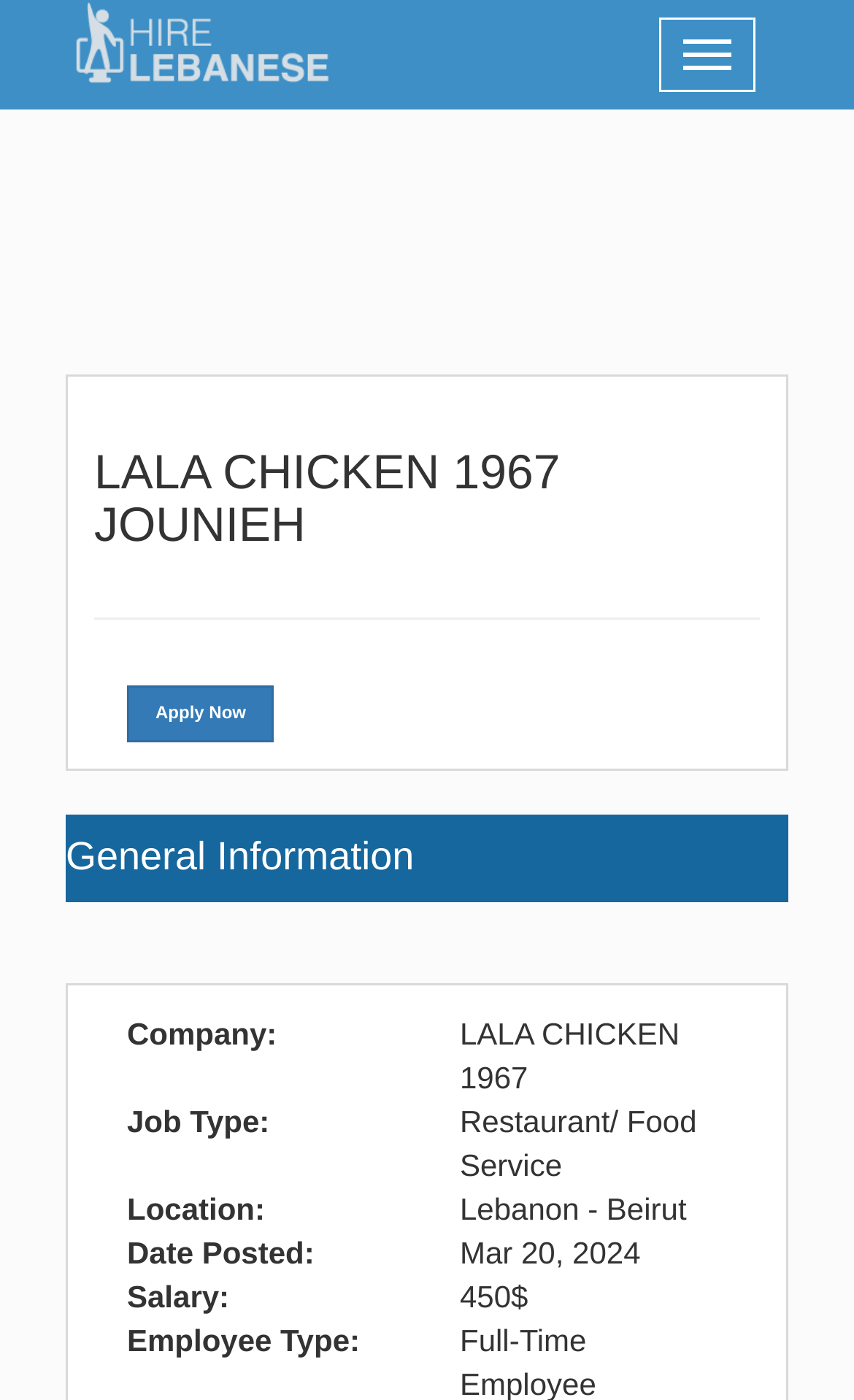Offer a meticulous description of the webpage's structure and content.

This webpage is a job details page, specifically for a job at LALA CHICKEN 1967 in Jounieh, Lebanon. At the top of the page, there is an advertisement iframe that spans almost the entire width of the page. Below the advertisement, there is a button to toggle navigation, positioned on the right side of the page. 

On the left side of the page, there is a link, likely the website's logo or a link to the homepage. The main content of the page starts with a heading that displays the job title, "LALA CHICKEN 1967 JOUNIEH". Below the job title, there is a horizontal separator line. 

The job details are organized into sections, with headings such as "General Information". Within these sections, there are key-value pairs of job information, including company, job type, location, date posted, salary, and employee type. Each key is a static text element, and its corresponding value is displayed to the right of the key. The "Apply Now" button is positioned on the left side of the page, below the job title.